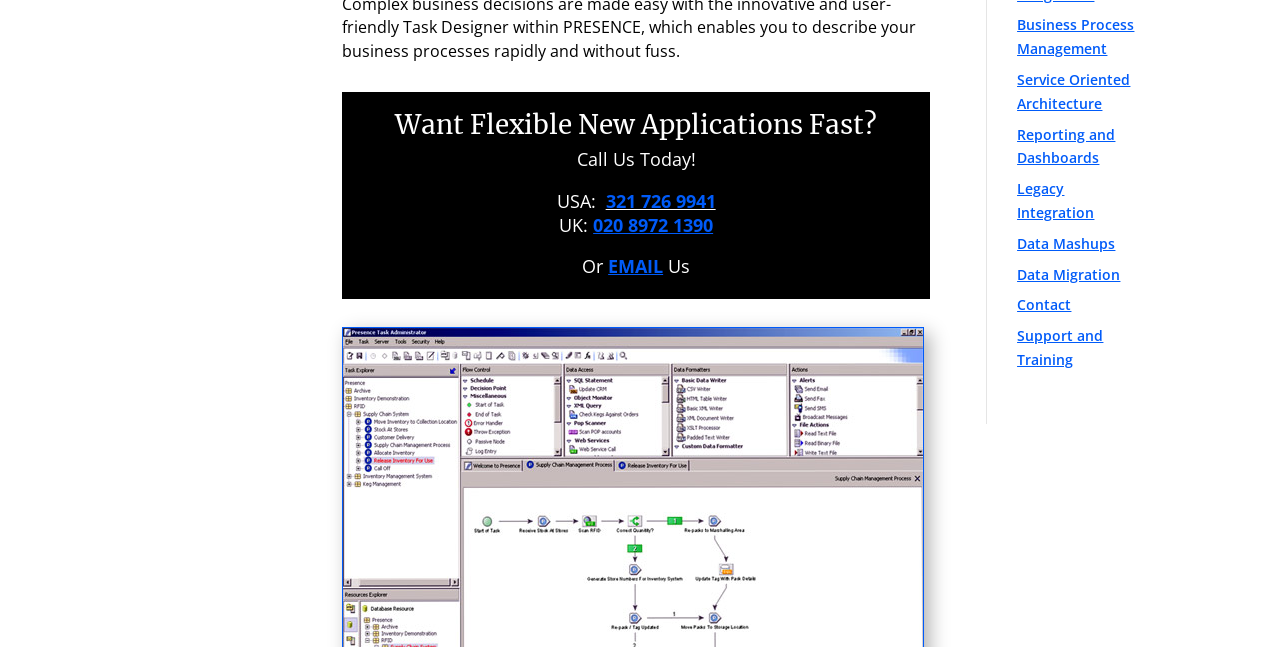Mark the bounding box of the element that matches the following description: "Cookie Settings".

None